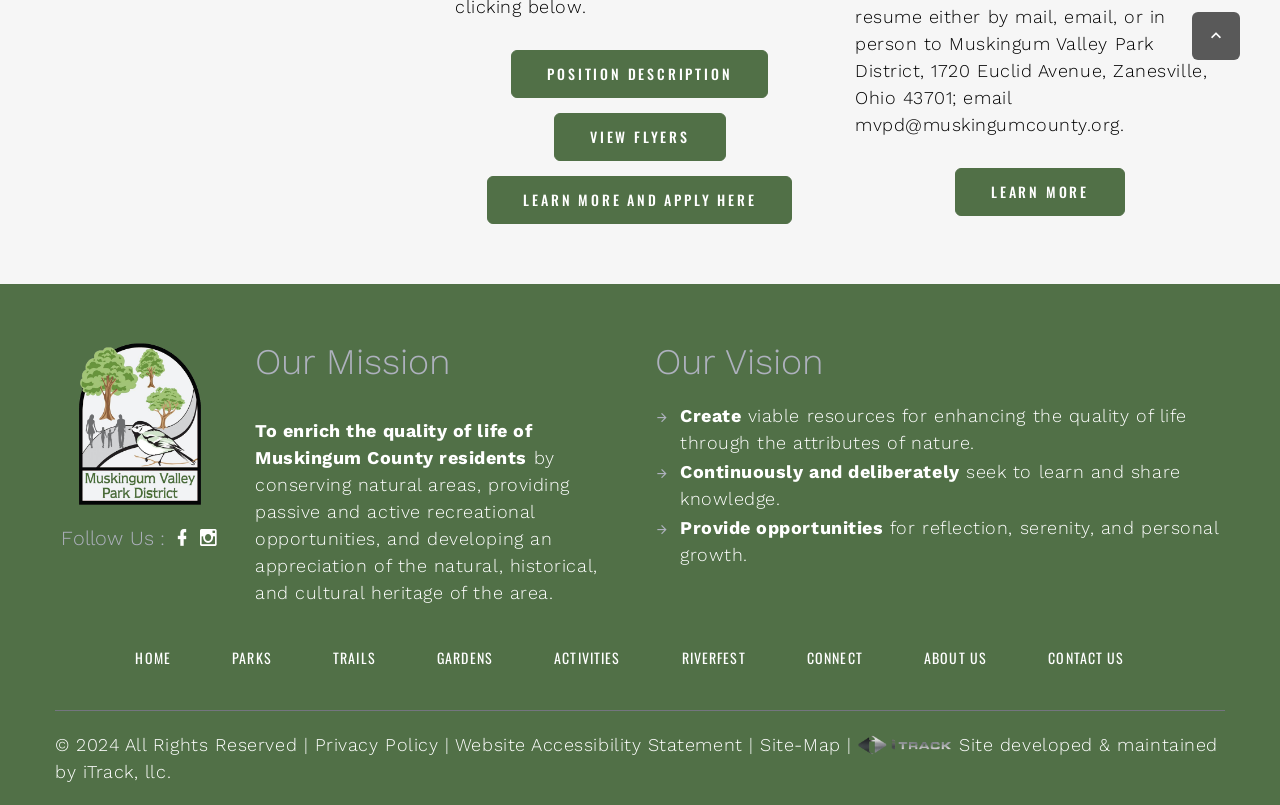Respond to the following query with just one word or a short phrase: 
What is the copyright year of the webpage?

2024